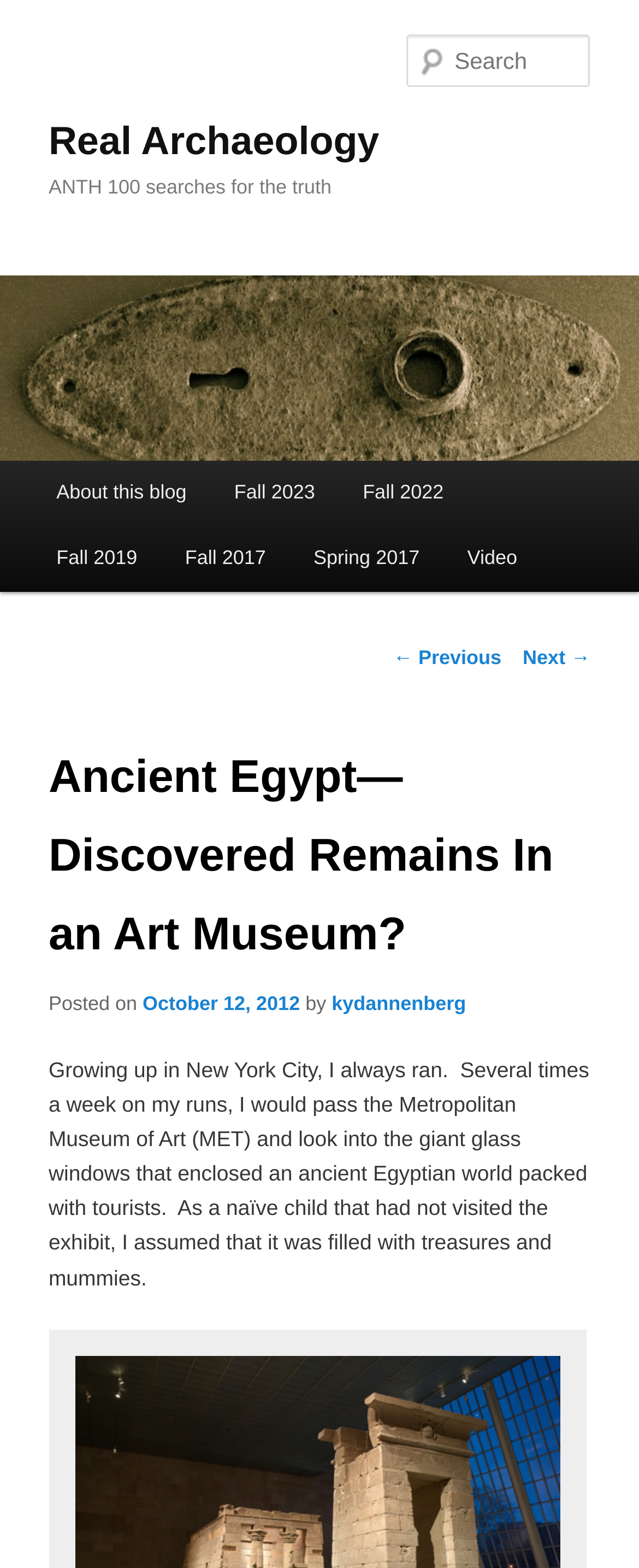Use a single word or phrase to answer the question:
What is the date of the current post?

October 12, 2012